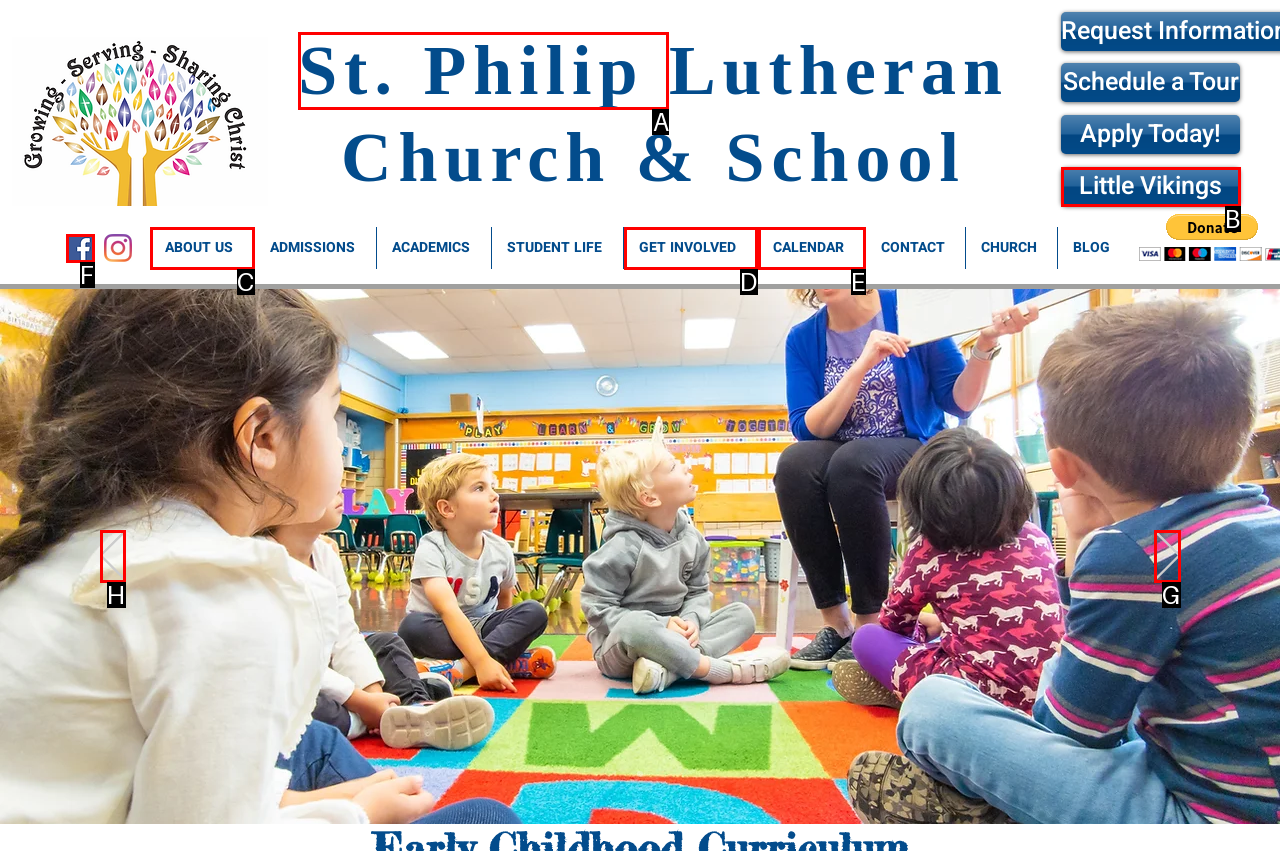Which option should be clicked to execute the following task: View the next slide? Respond with the letter of the selected option.

G